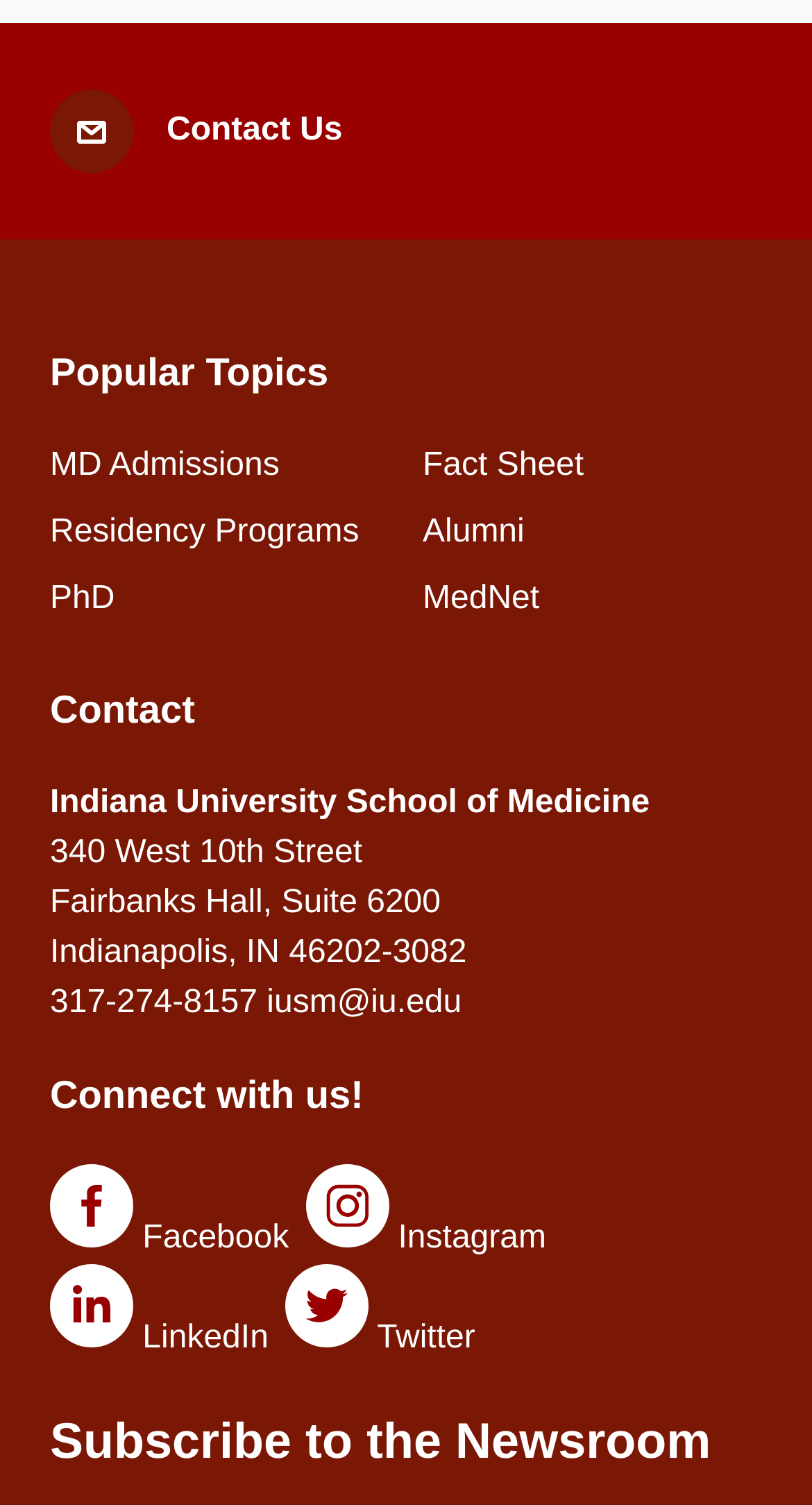Determine the bounding box coordinates for the clickable element required to fulfill the instruction: "Connect with us on Facebook". Provide the coordinates as four float numbers between 0 and 1, i.e., [left, top, right, bottom].

[0.062, 0.774, 0.356, 0.84]